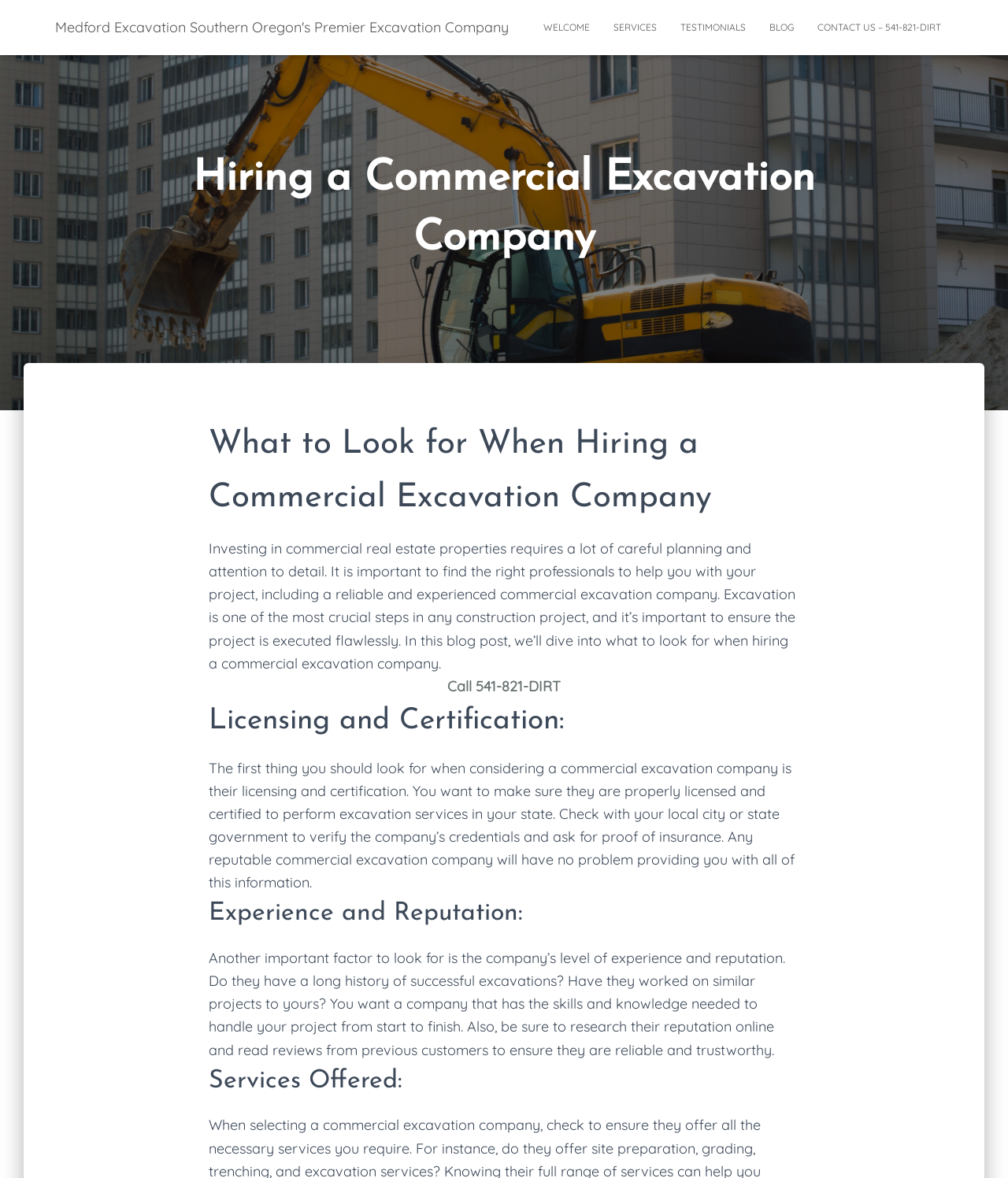Ascertain the bounding box coordinates for the UI element detailed here: "Call 541-821-DIRT". The coordinates should be provided as [left, top, right, bottom] with each value being a float between 0 and 1.

[0.444, 0.575, 0.556, 0.59]